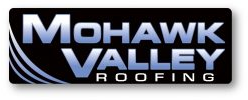Create a detailed narrative of what is happening in the image.

The image features the logo for Mohawk Valley Roofing, prominently displaying the company name in bold, stylized letters. The logo is set against a sleek, black background with blue and white accents, which enhances its professional appearance. The strong typography conveys reliability and expertise in roofing services. This logo represents Mohawk Valley Roofing's commitment to quality in roofing solutions, including restoration and new construction projects. The design is structured to be both eye-catching and memorable, aligning with their branding as a trusted provider in the industry.